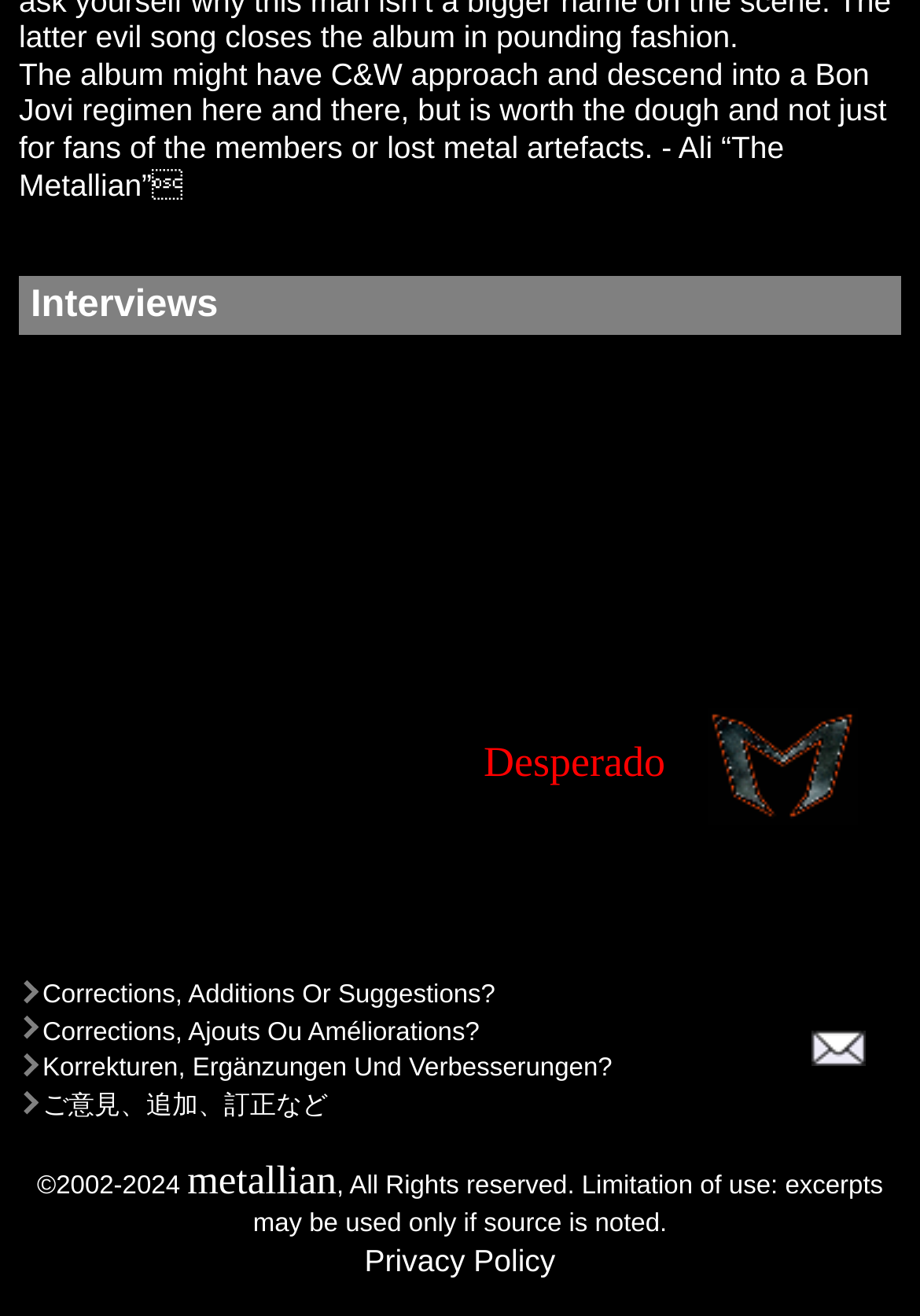Locate the bounding box coordinates of the UI element described by: "Privacy Policy". The bounding box coordinates should consist of four float numbers between 0 and 1, i.e., [left, top, right, bottom].

[0.396, 0.945, 0.604, 0.972]